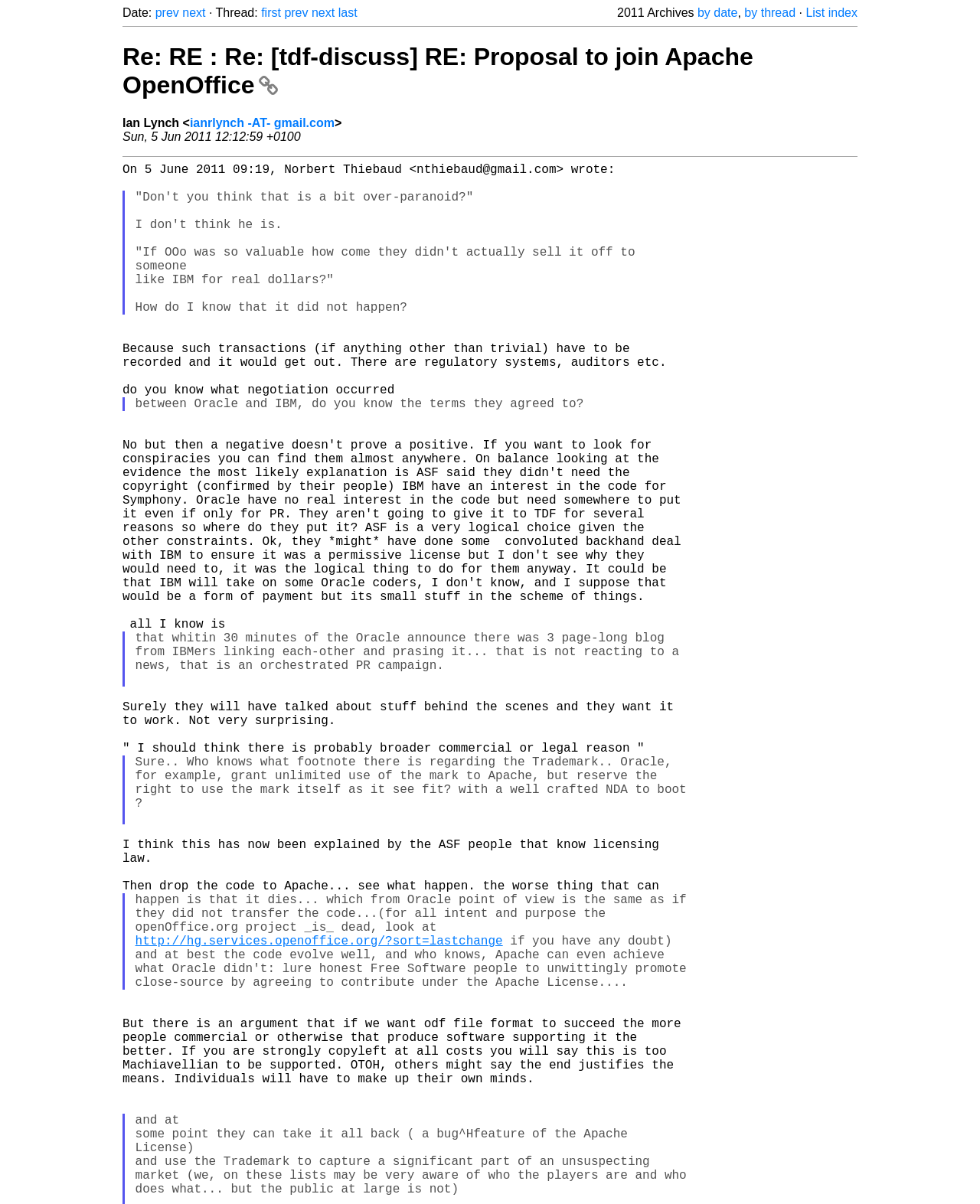Extract the main heading text from the webpage.

Re: RE : Re: [tdf-discuss] RE: Proposal to join Apache OpenOffice